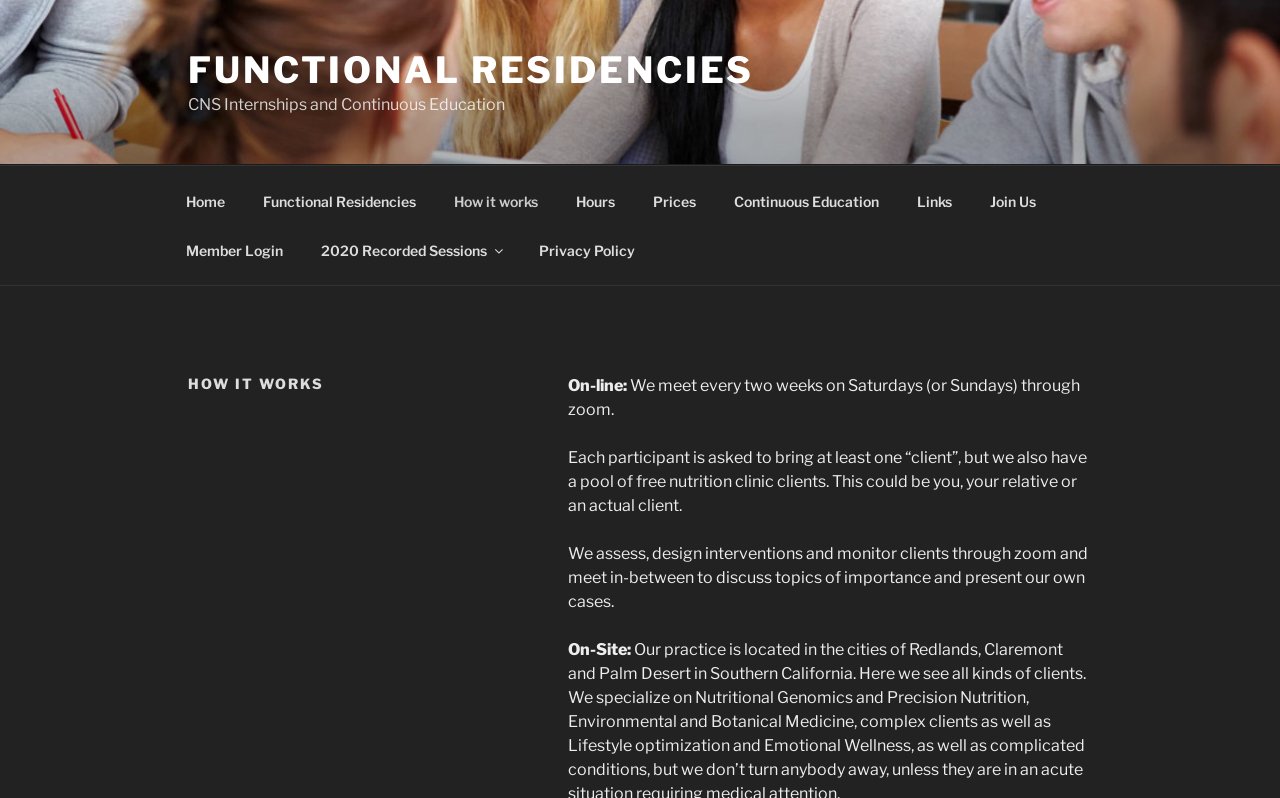What are the two modes of the program?
Please look at the screenshot and answer in one word or a short phrase.

On-line and On-Site